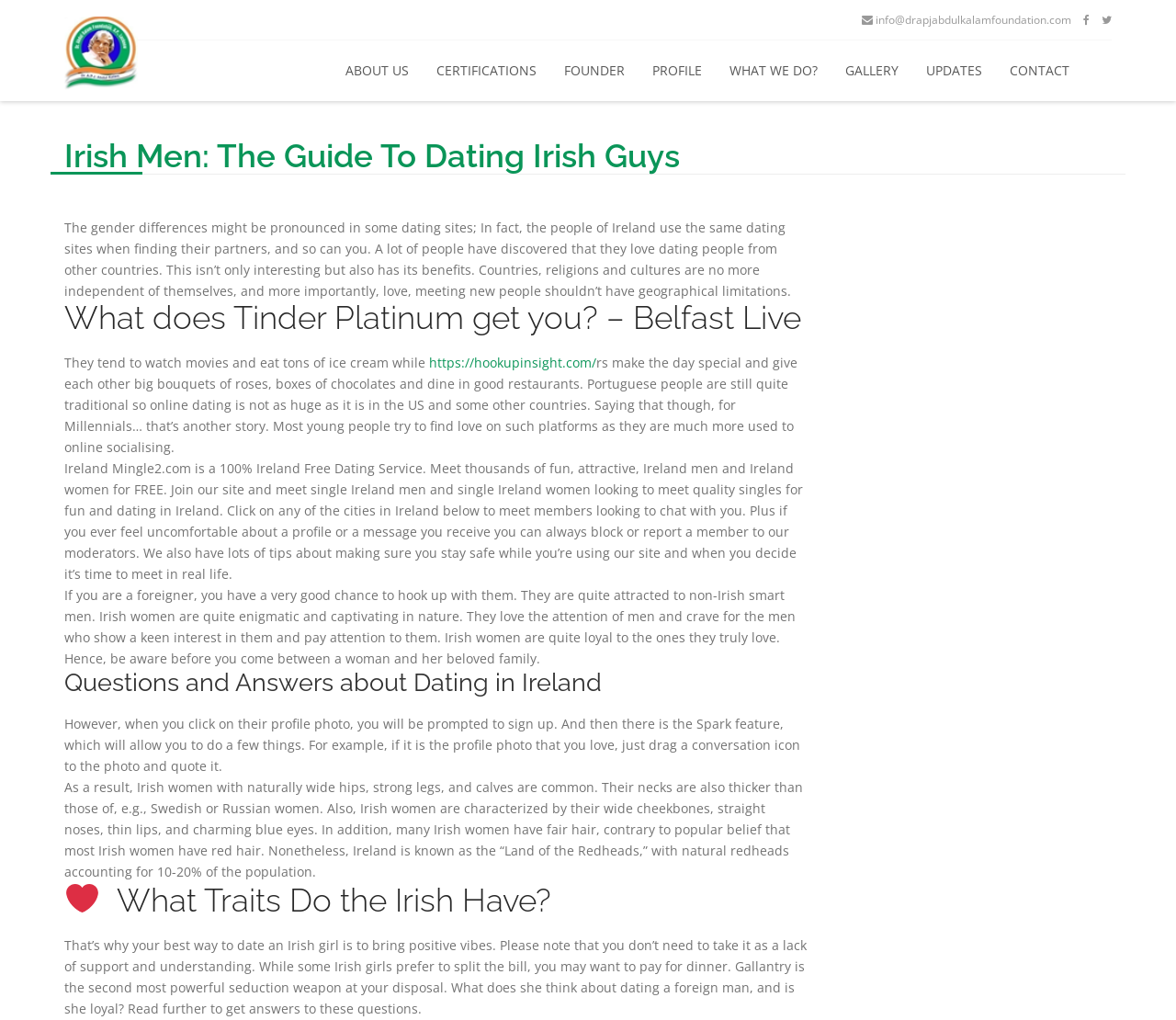With reference to the image, please provide a detailed answer to the following question: What is the main topic of this webpage?

The webpage is focused on providing a guide to dating Irish guys, as indicated by the heading 'Irish Men: The Guide To Dating Irish Guys' and the various sections discussing Irish men and women, their characteristics, and dating tips.